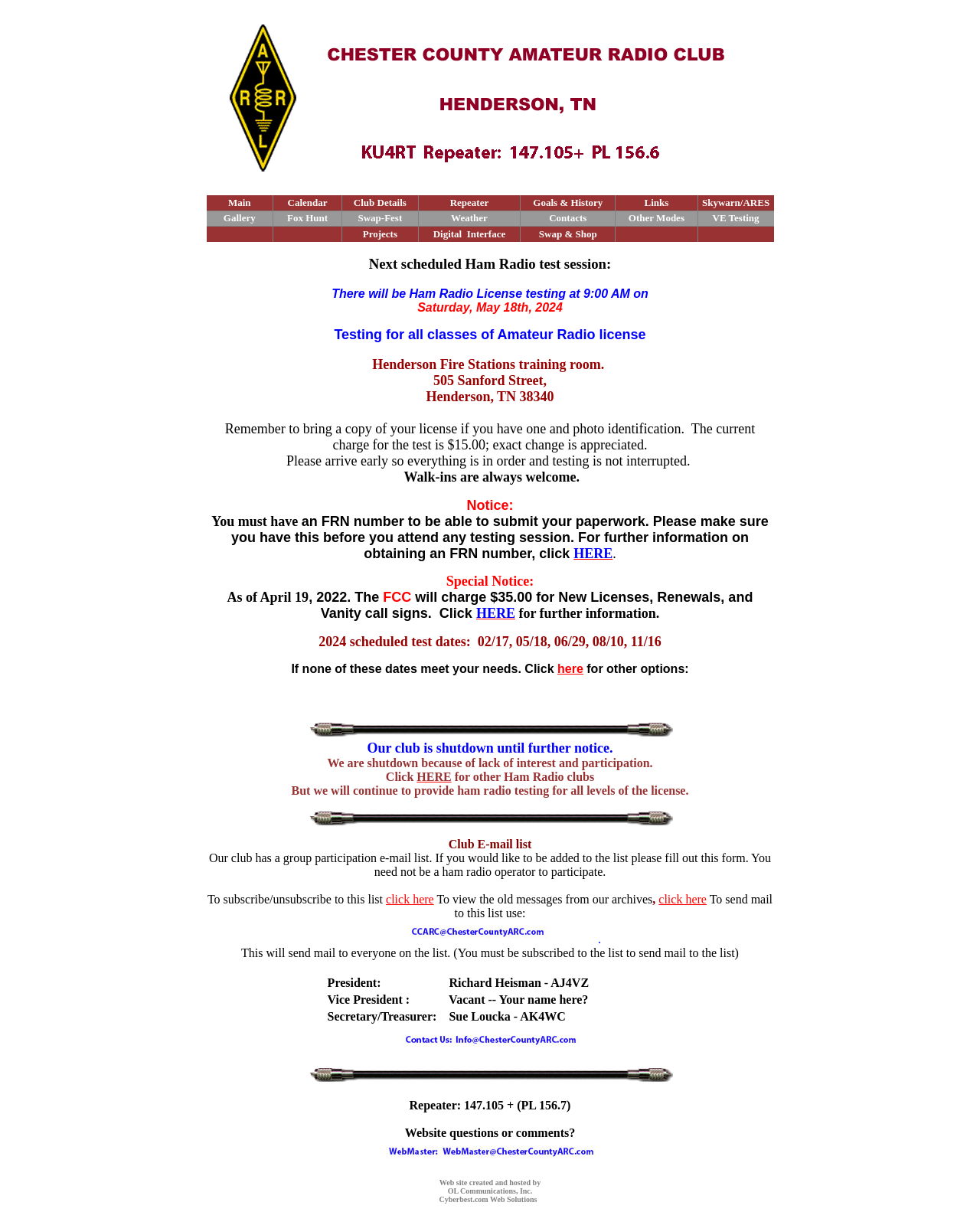Why is the club shutdown?
Answer the question with as much detail as you can, using the image as a reference.

The webpage states that the club is shutdown until further notice due to lack of interest and participation, as mentioned in the text 'We are shutdown because of lack of interest and participation'.